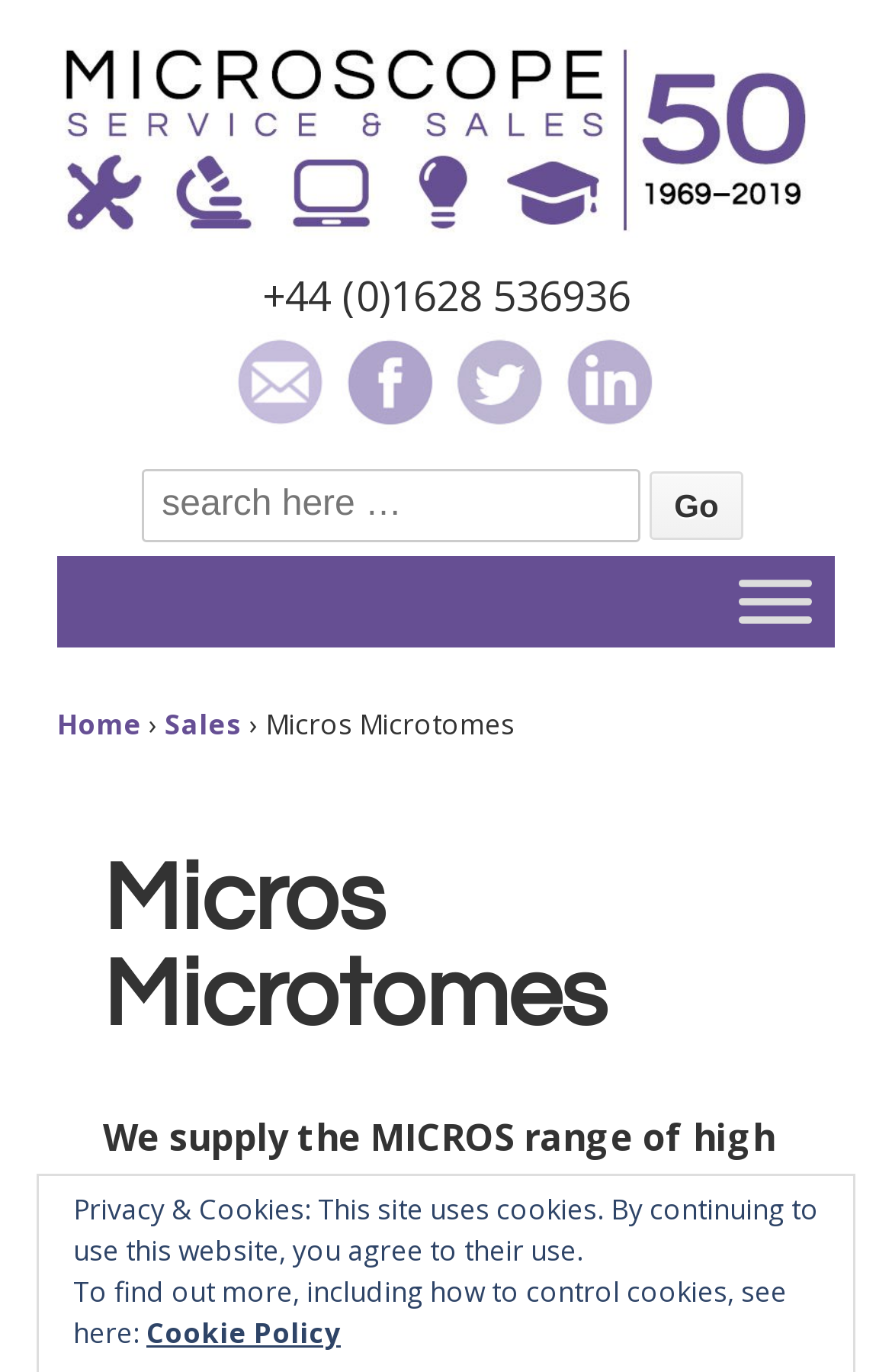Locate the bounding box coordinates of the area that needs to be clicked to fulfill the following instruction: "Toggle the menu". The coordinates should be in the format of four float numbers between 0 and 1, namely [left, top, right, bottom].

[0.828, 0.423, 0.91, 0.455]